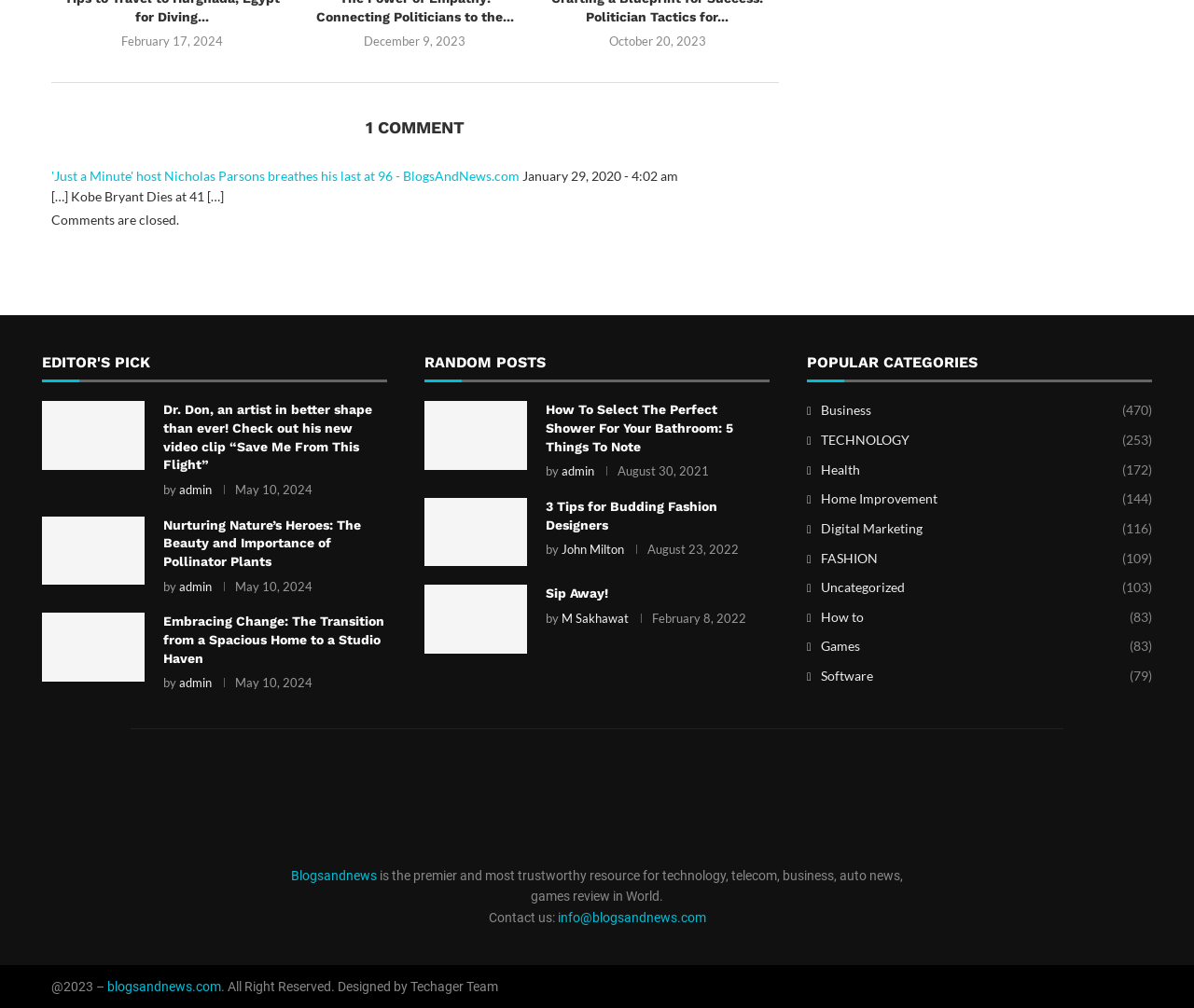Please specify the bounding box coordinates in the format (top-left x, top-left y, bottom-right x, bottom-right y), with all values as floating point numbers between 0 and 1. Identify the bounding box of the UI element described by: Health (172)

[0.676, 0.457, 0.965, 0.476]